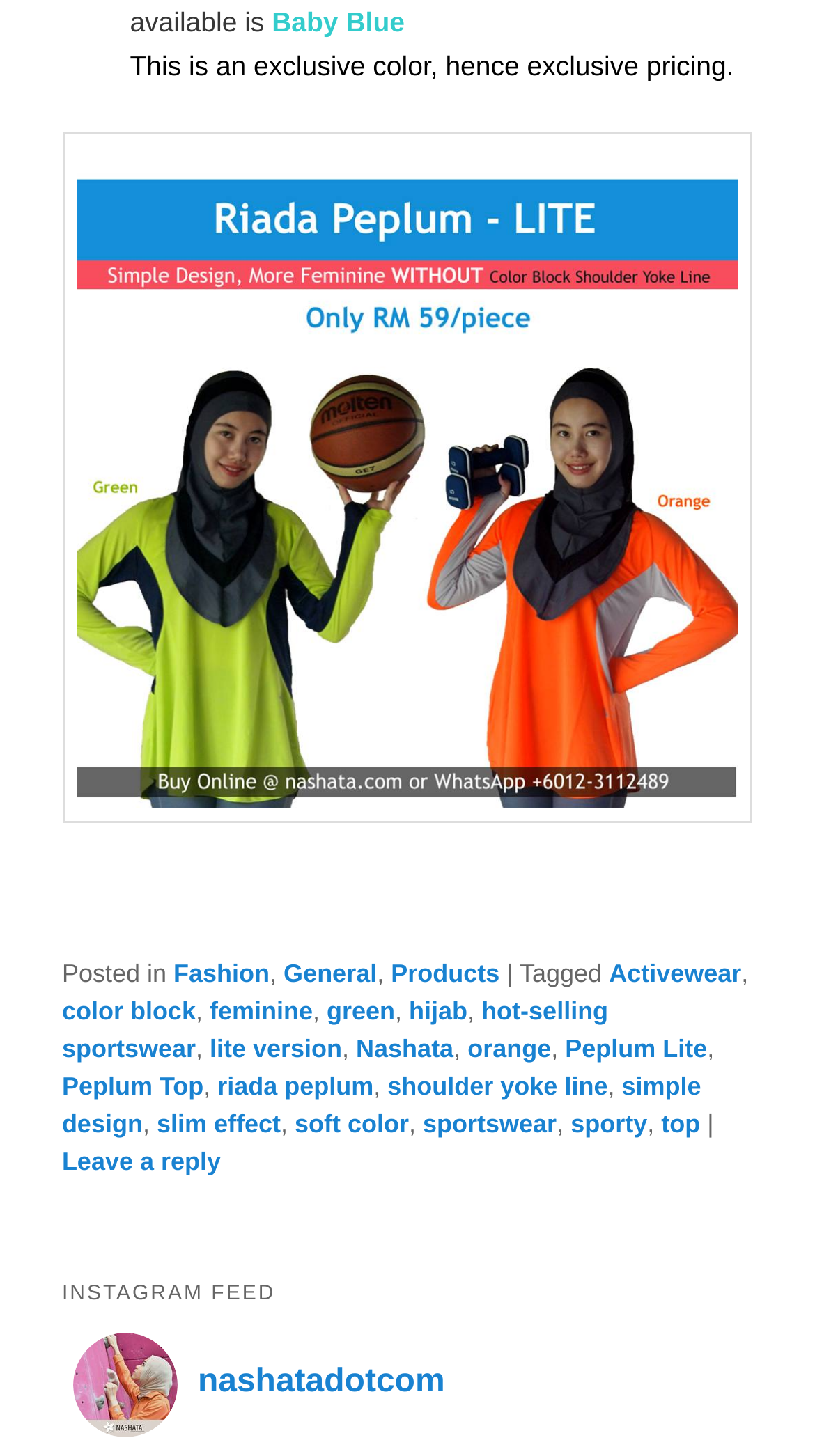Please indicate the bounding box coordinates for the clickable area to complete the following task: "Visit the 'nashatadotcom' Instagram page". The coordinates should be specified as four float numbers between 0 and 1, i.e., [left, top, right, bottom].

[0.089, 0.916, 0.674, 0.988]